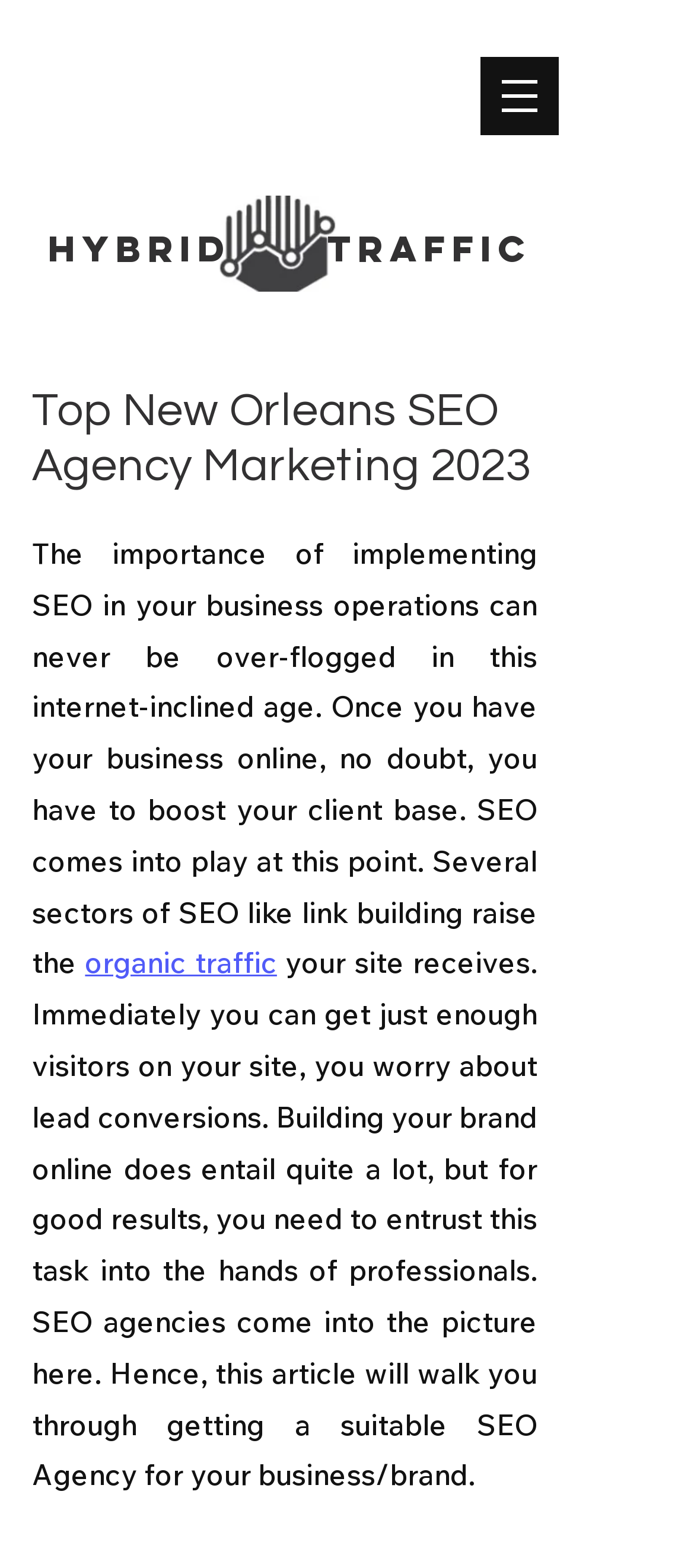Identify the primary heading of the webpage and provide its text.

Top New Orleans SEO Agency Marketing 2023